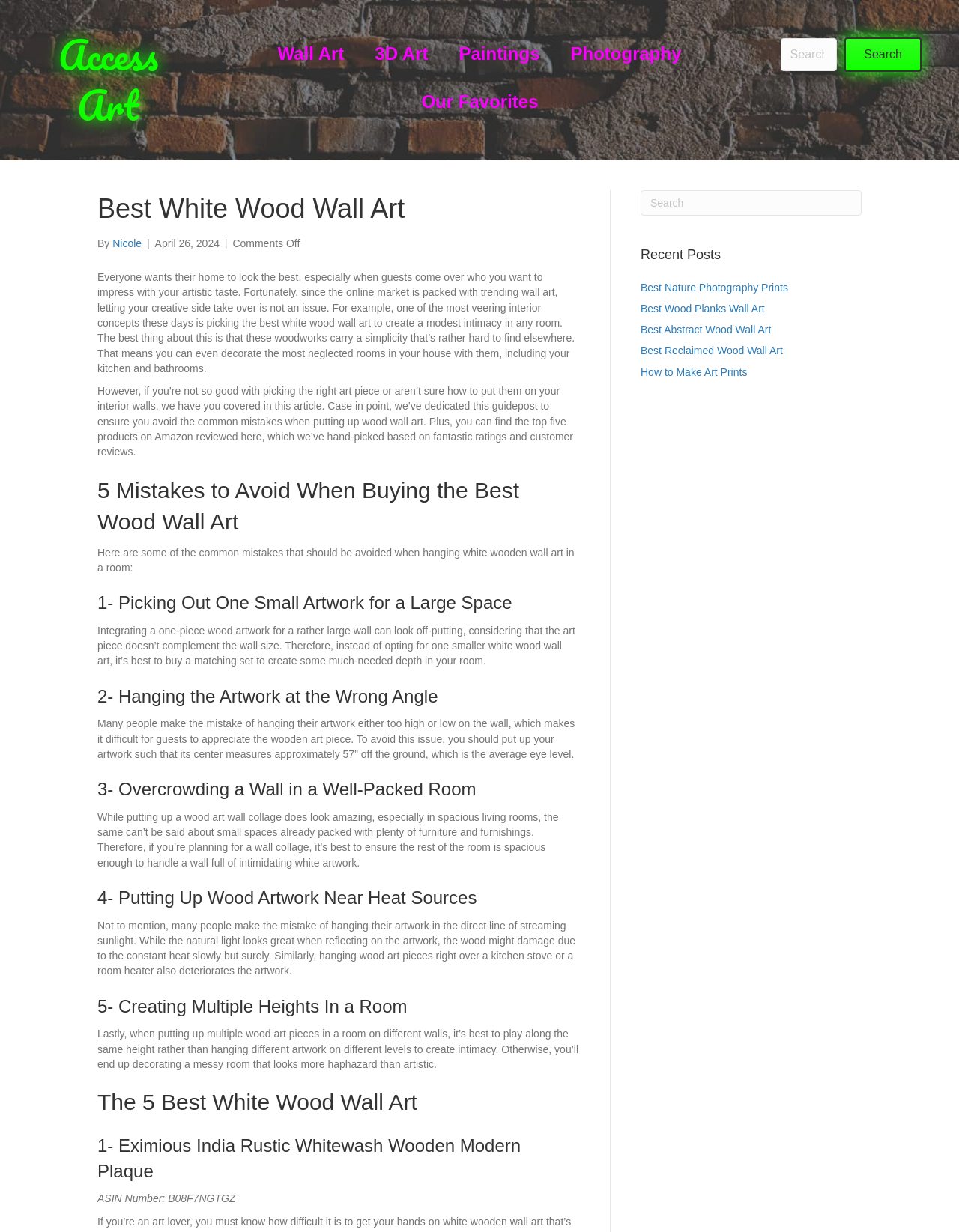Extract the main heading from the webpage content.

Best White Wood Wall Art